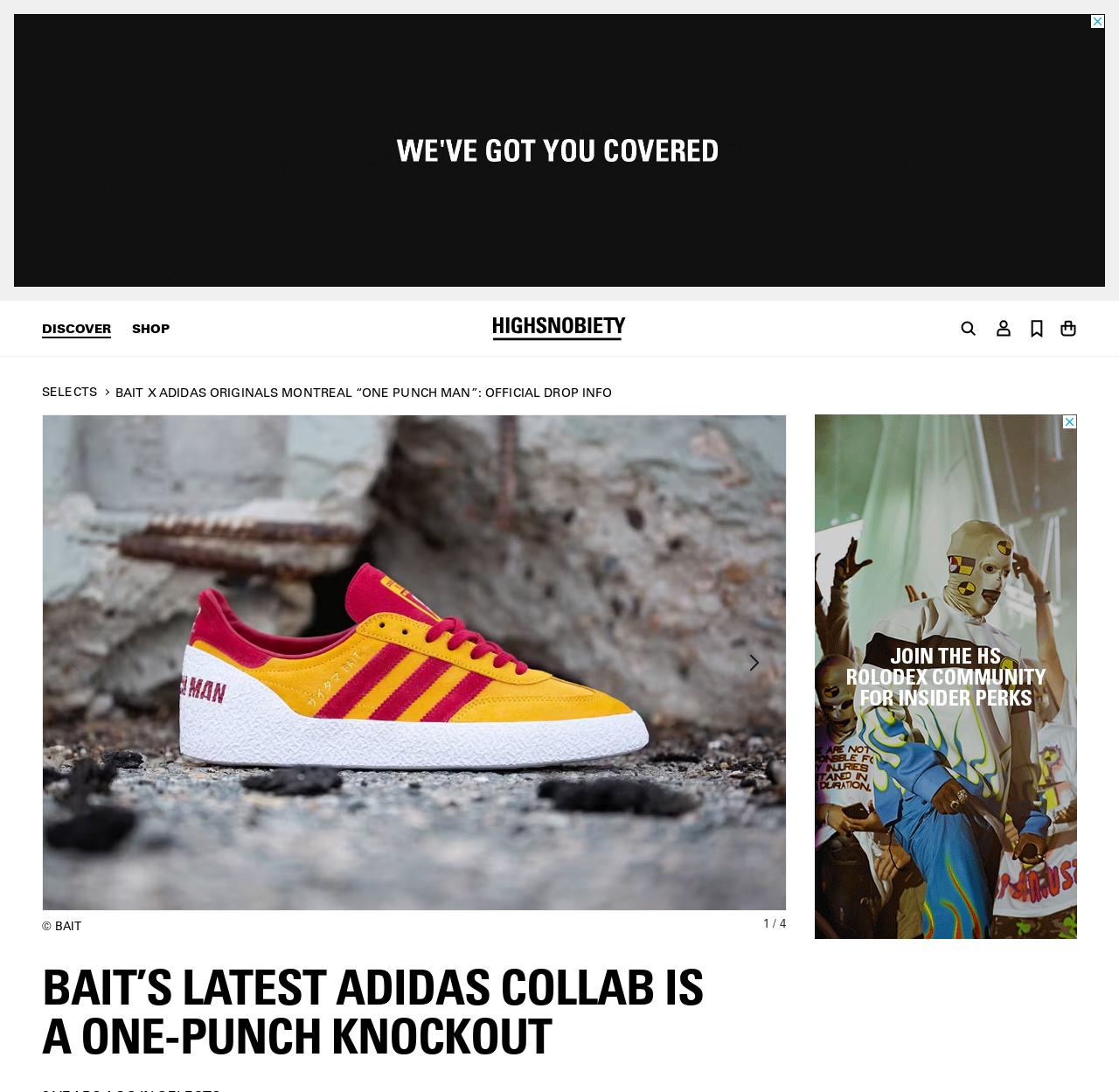Extract the bounding box coordinates for the UI element described as: "aria-label="Next Slide"".

[0.659, 0.594, 0.69, 0.62]